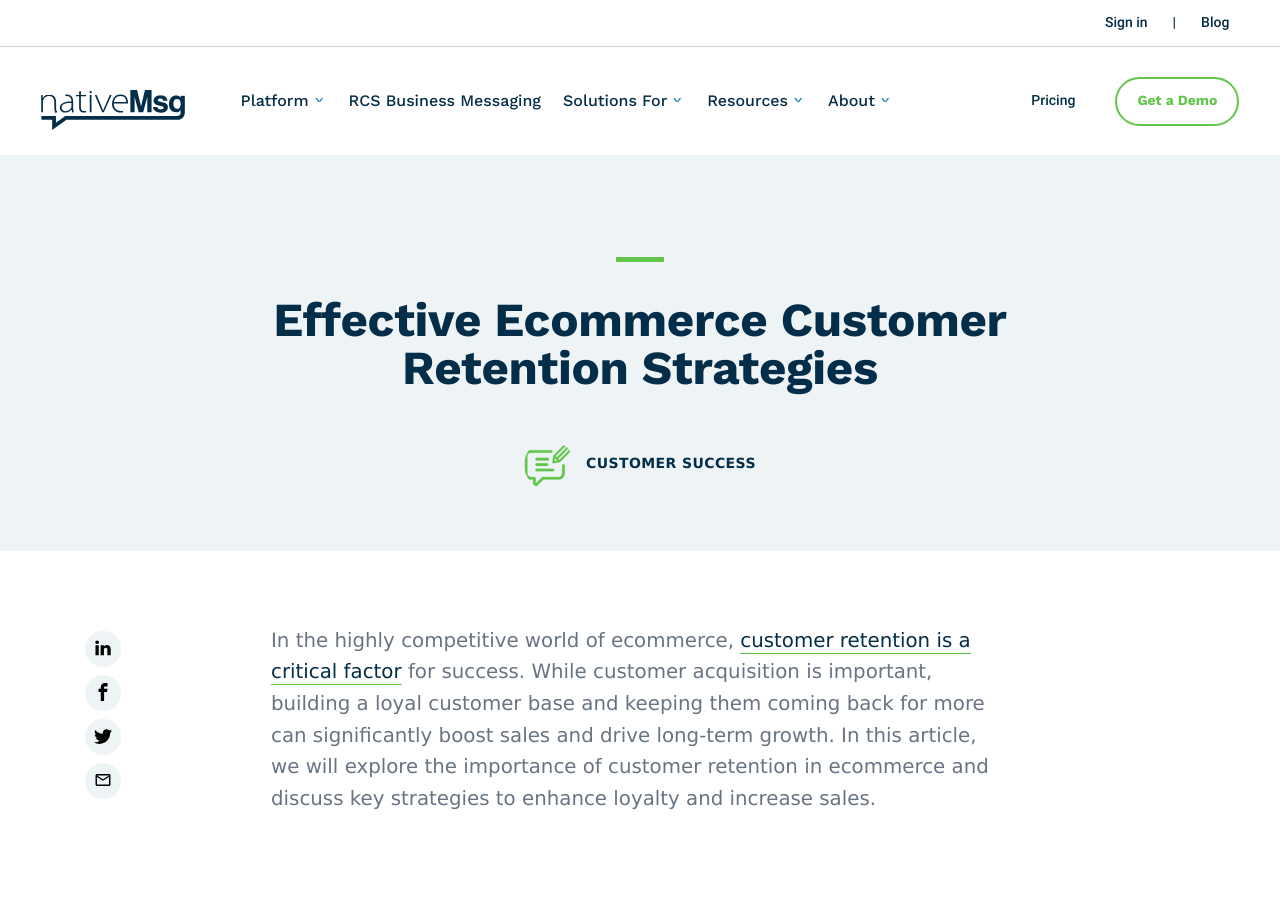Using a single word or phrase, answer the following question: 
What is the first link in the top navigation bar?

Sign in